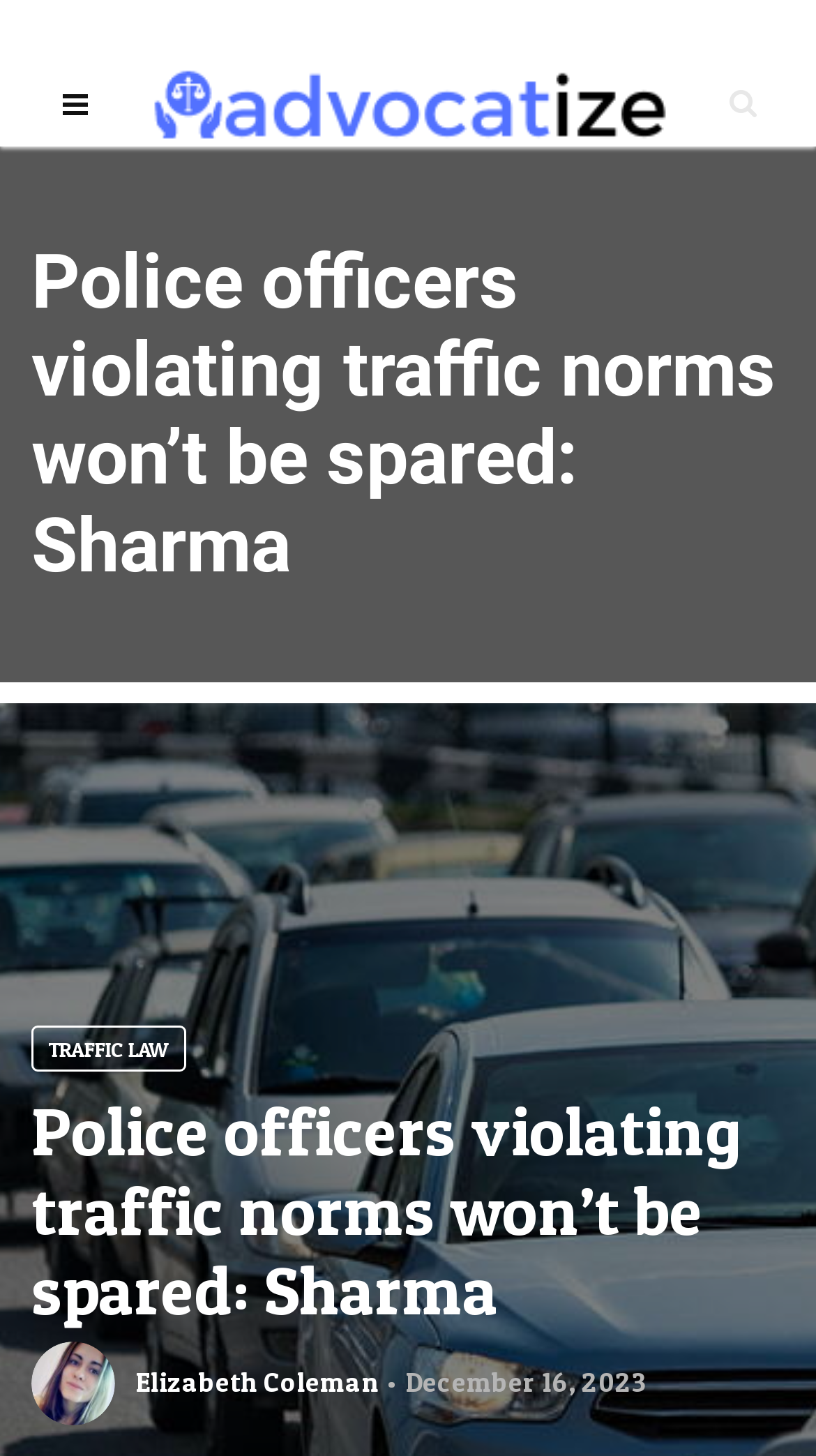Using the webpage screenshot, find the UI element described by Traffic law. Provide the bounding box coordinates in the format (top-left x, top-left y, bottom-right x, bottom-right y), ensuring all values are floating point numbers between 0 and 1.

[0.038, 0.704, 0.228, 0.735]